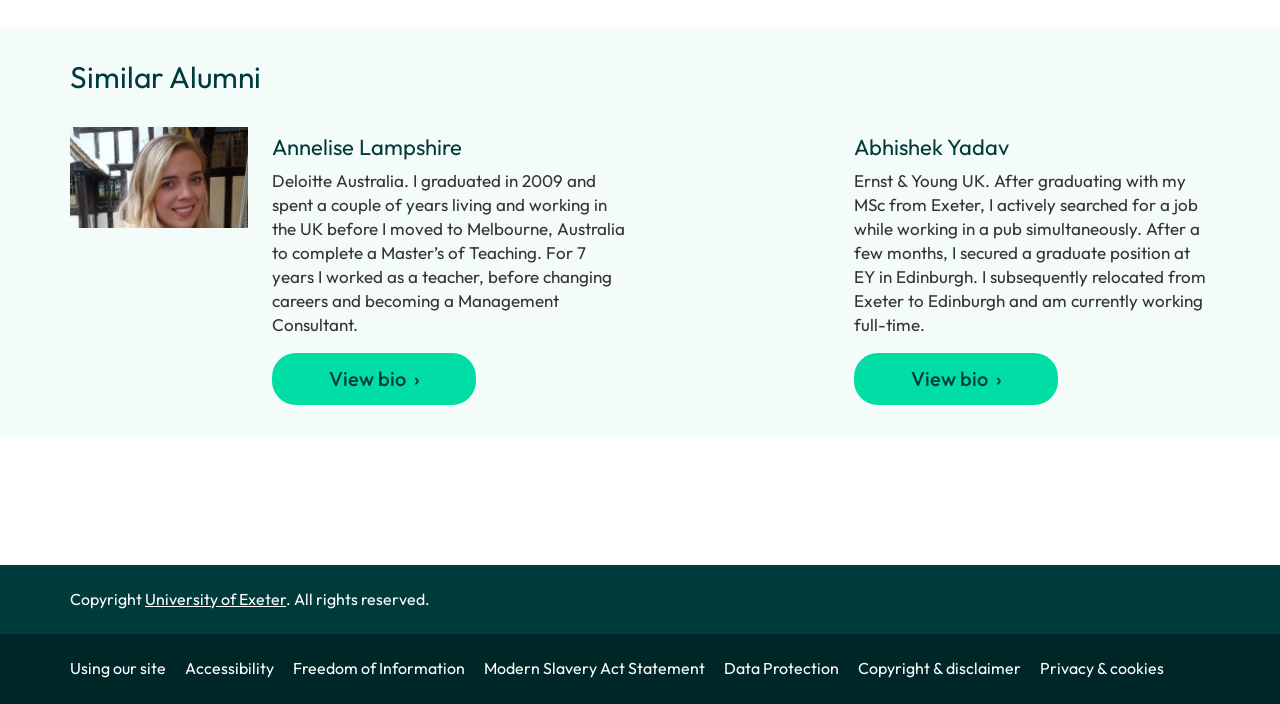Ascertain the bounding box coordinates for the UI element detailed here: "Data Protection". The coordinates should be provided as [left, top, right, bottom] with each value being a float between 0 and 1.

[0.566, 0.935, 0.668, 0.963]